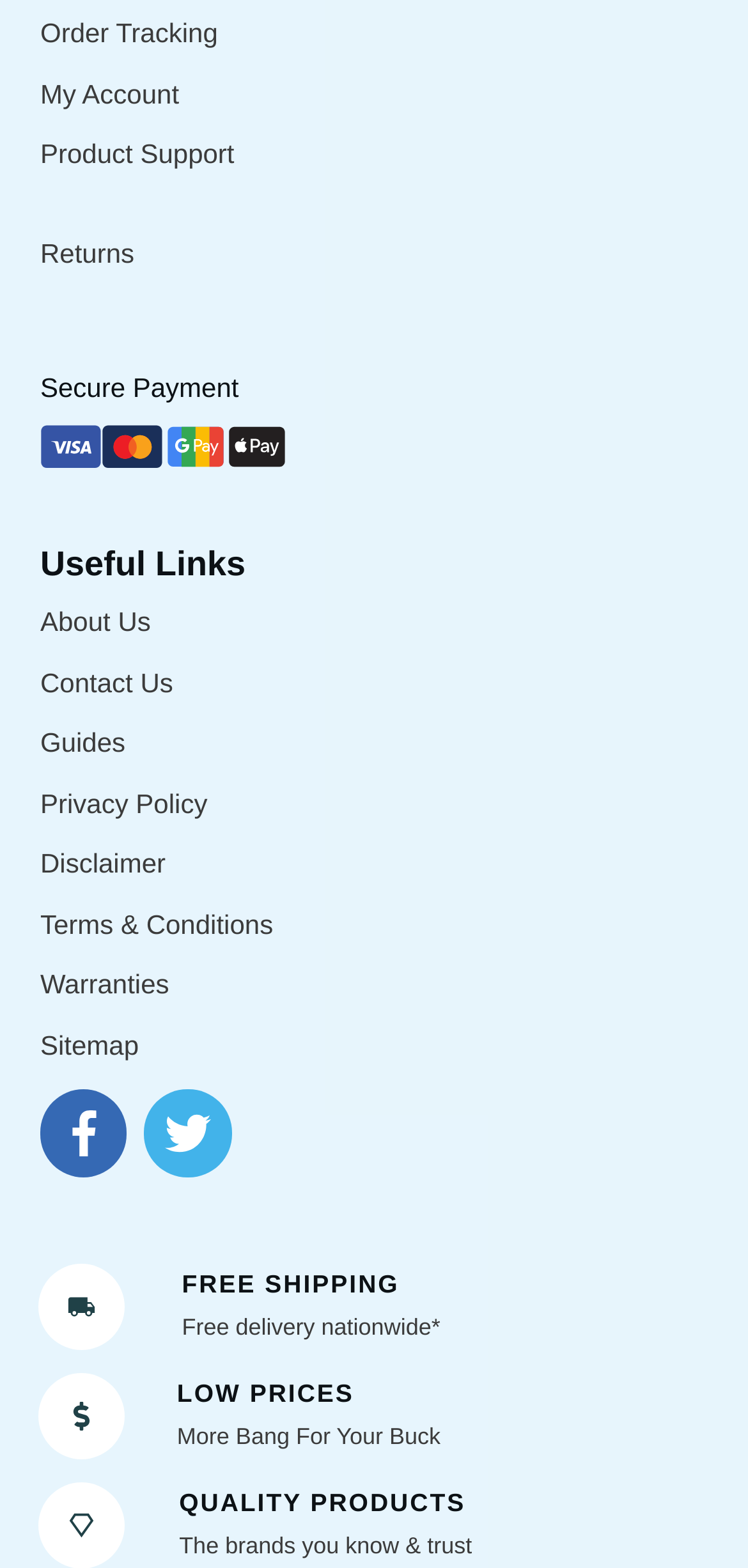Predict the bounding box coordinates of the area that should be clicked to accomplish the following instruction: "Track your order". The bounding box coordinates should consist of four float numbers between 0 and 1, i.e., [left, top, right, bottom].

[0.054, 0.012, 0.291, 0.031]